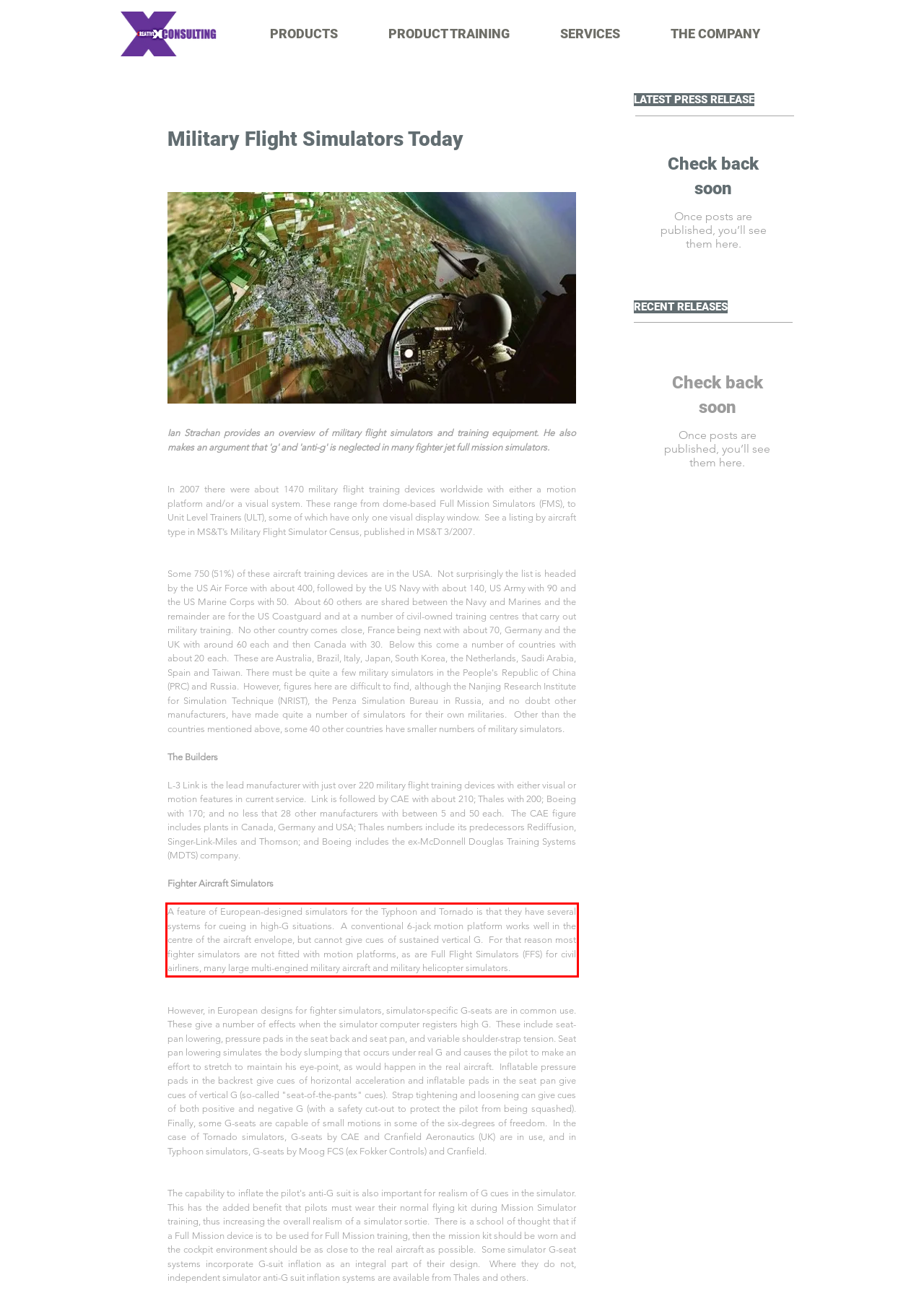The screenshot provided shows a webpage with a red bounding box. Apply OCR to the text within this red bounding box and provide the extracted content.

A feature of European-designed simulators for the Typhoon and Tornado is that they have several systems for cueing in high-G situations. A conventional 6-jack motion platform works well in the centre of the aircraft envelope, but cannot give cues of sustained vertical G. For that reason most fighter simulators are not fitted with motion platforms, as are Full Flight Simulators (FFS) for civil airliners, many large multi-engined military aircraft and military helicopter simulators.